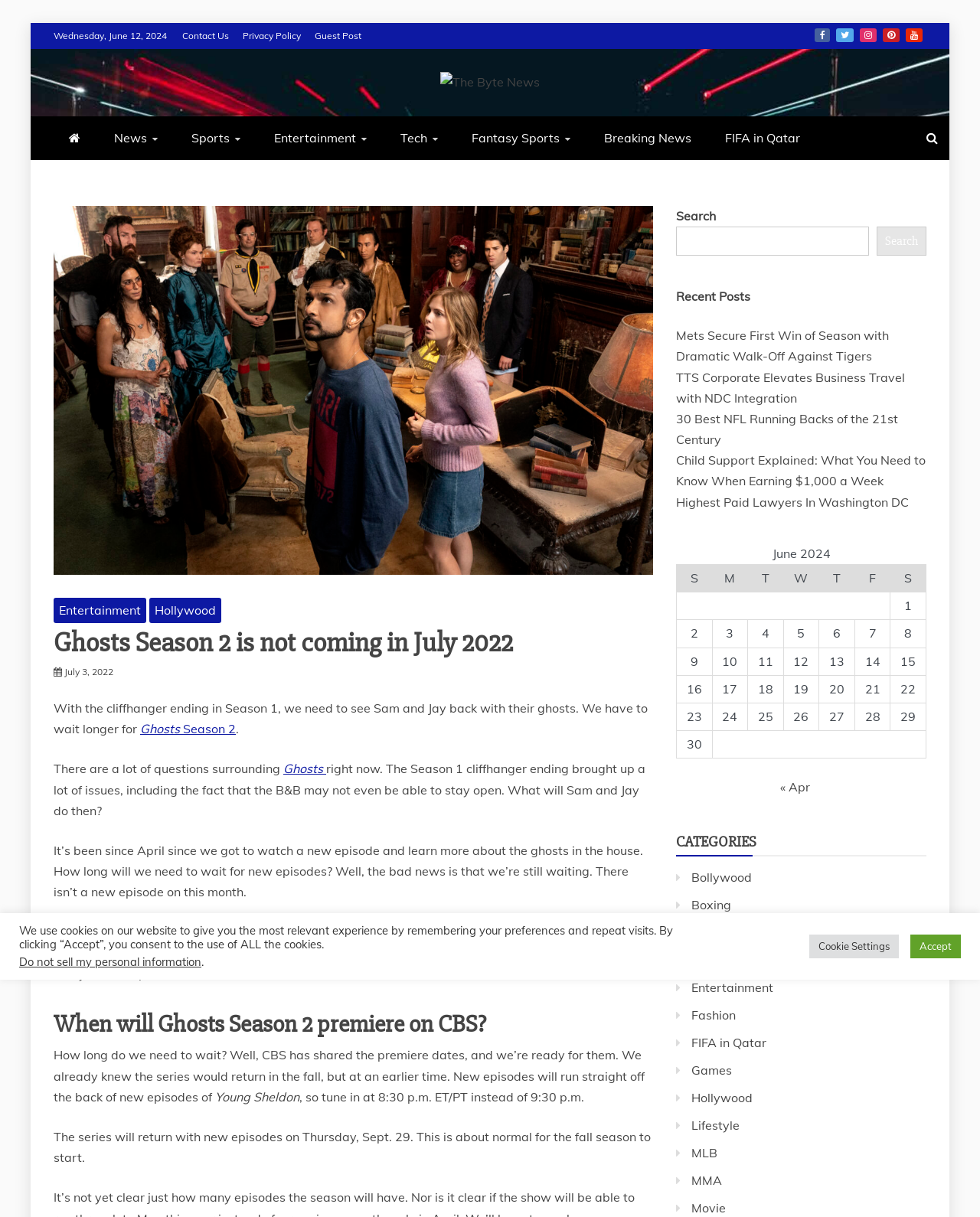What is the current month and year?
Please answer the question with a single word or phrase, referencing the image.

June 2024